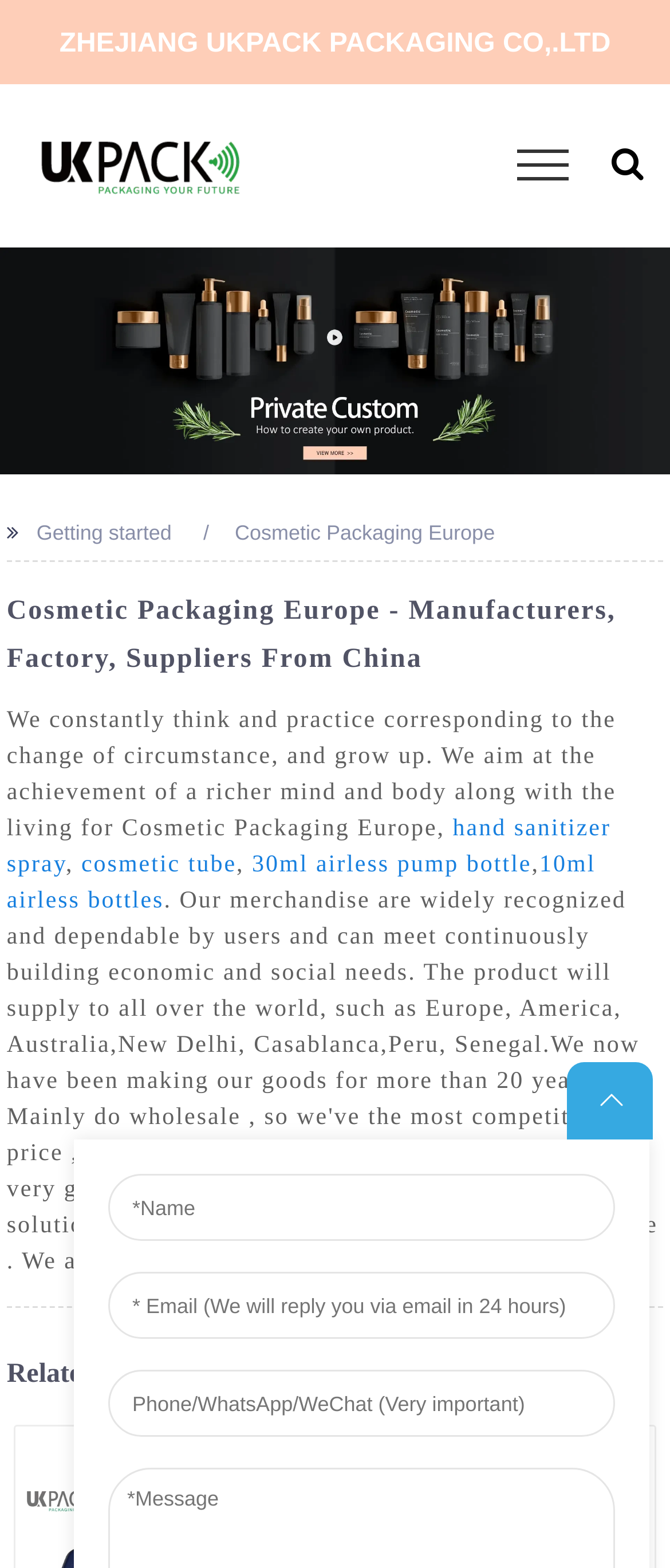How many links are there under 'Related Products'?
Please give a well-detailed answer to the question.

I counted the number of links under the 'Related Products' heading and found two links, one for 'Wholesale High Quality China Cosmetic Bottle Manufacturer Factories' and another for 'Professional China Cosmetic Containers Manufacturers'.